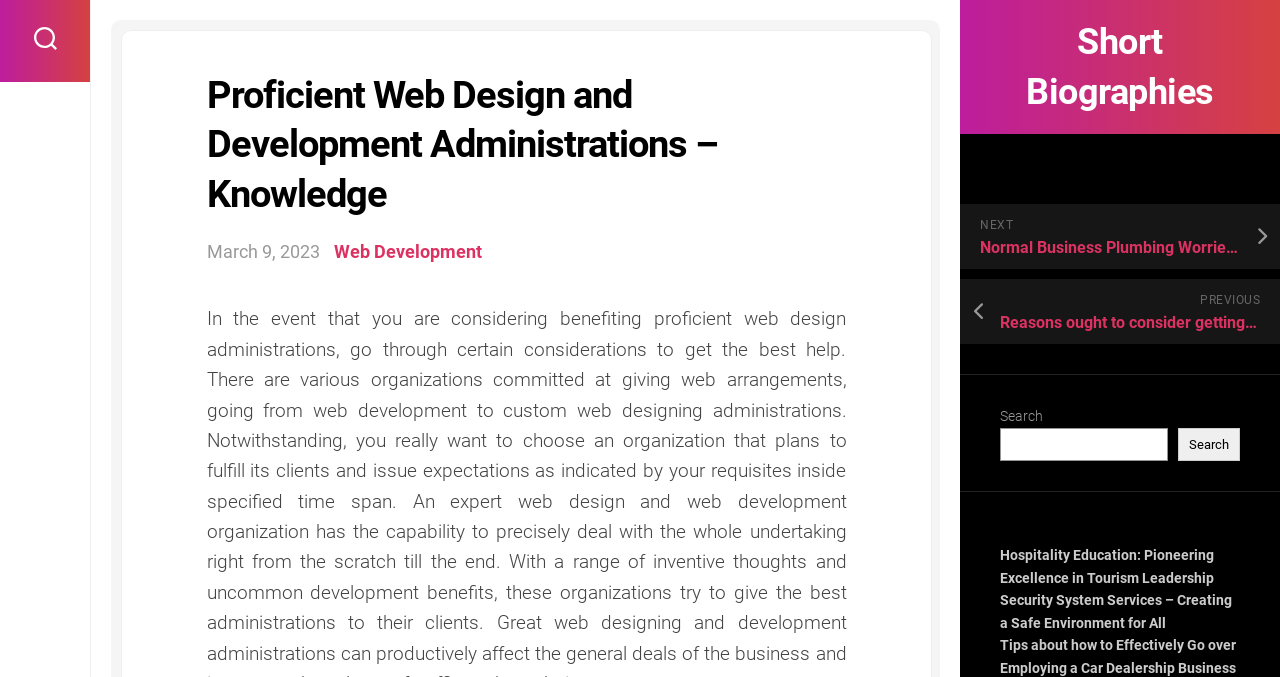Indicate the bounding box coordinates of the element that needs to be clicked to satisfy the following instruction: "Click on the Web Development link". The coordinates should be four float numbers between 0 and 1, i.e., [left, top, right, bottom].

[0.261, 0.356, 0.376, 0.387]